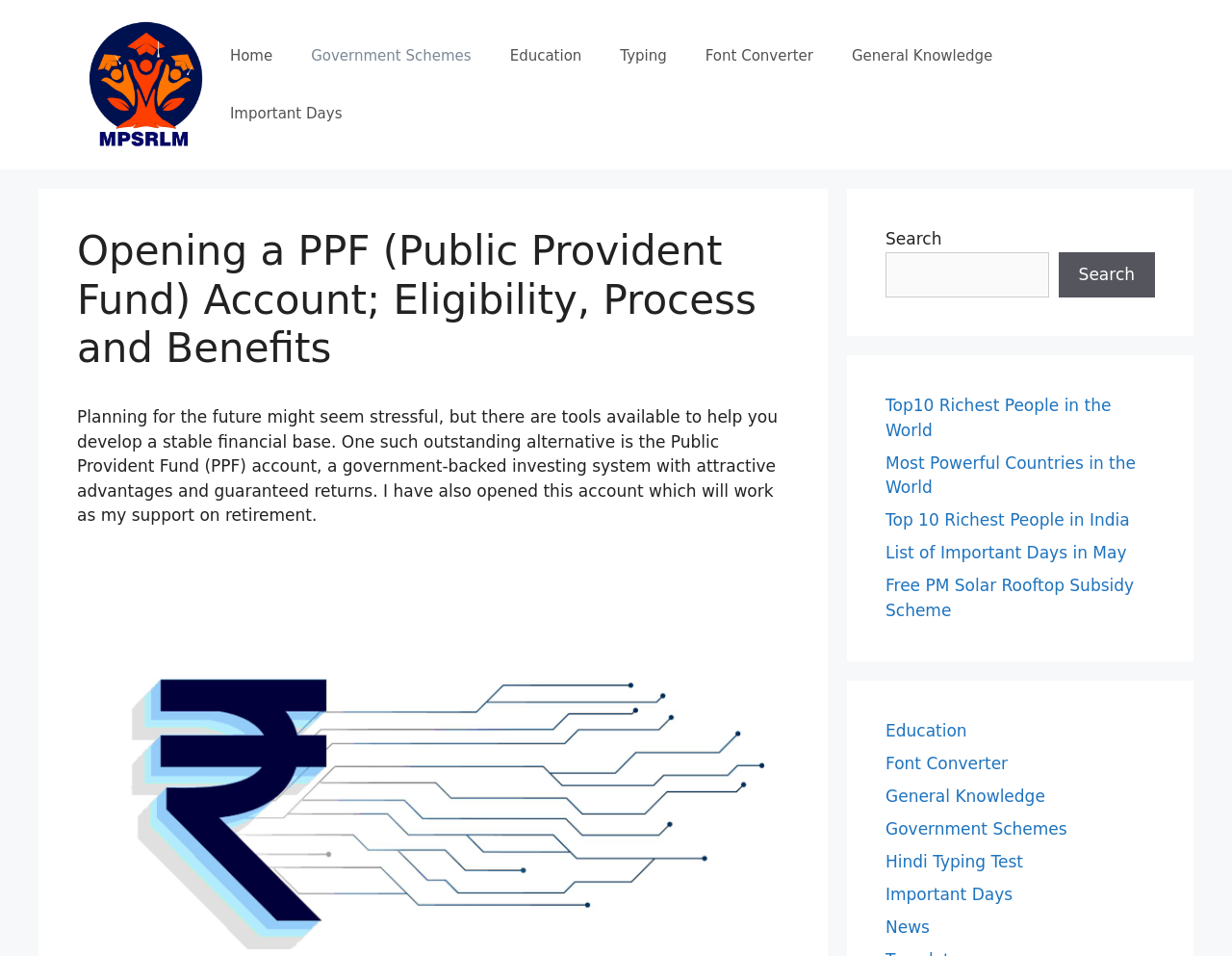Please reply with a single word or brief phrase to the question: 
How many navigation links are available in the top navigation bar?

7